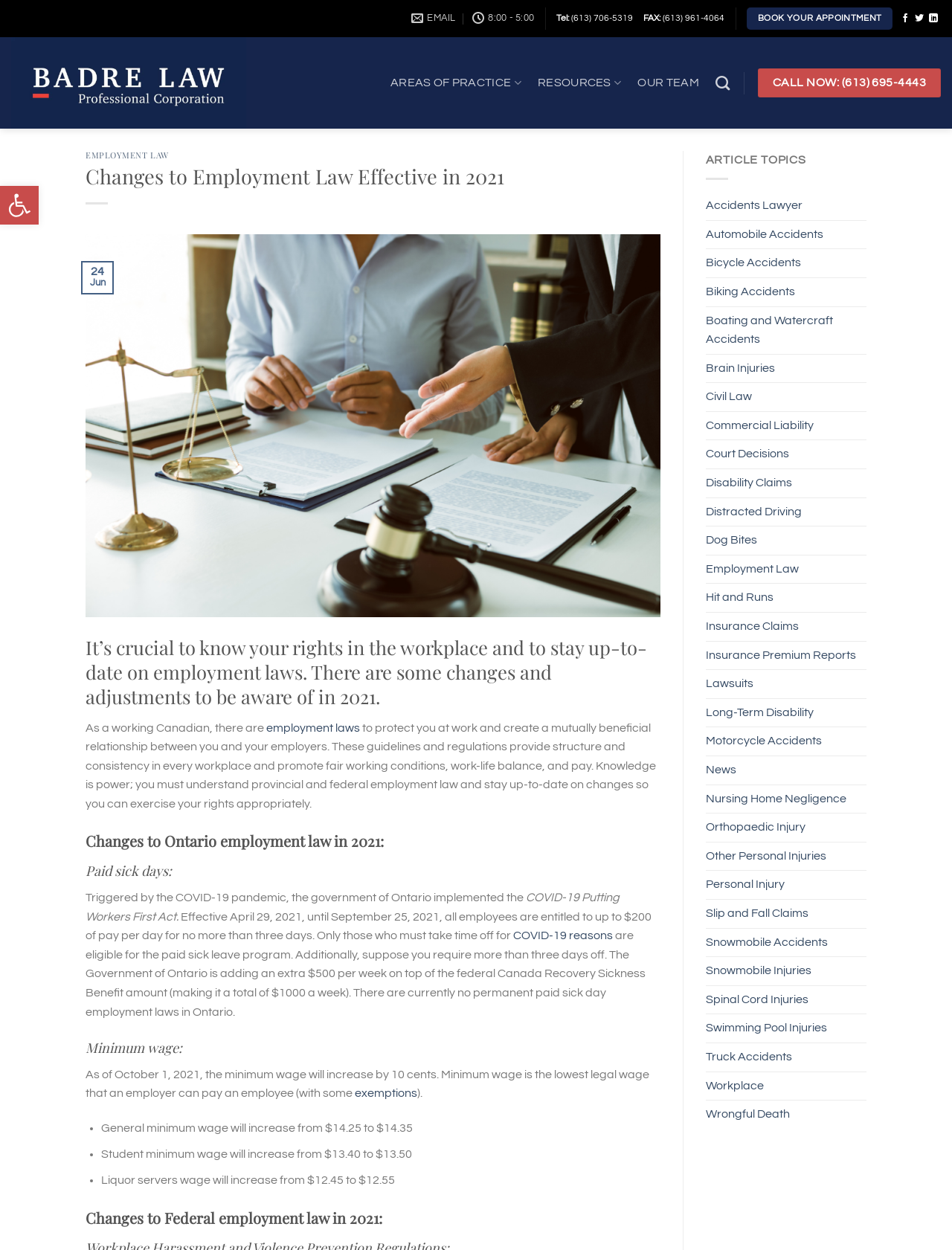Find the bounding box coordinates for the element described here: "CALL NOW: (613) 695-4443".

[0.796, 0.055, 0.988, 0.078]